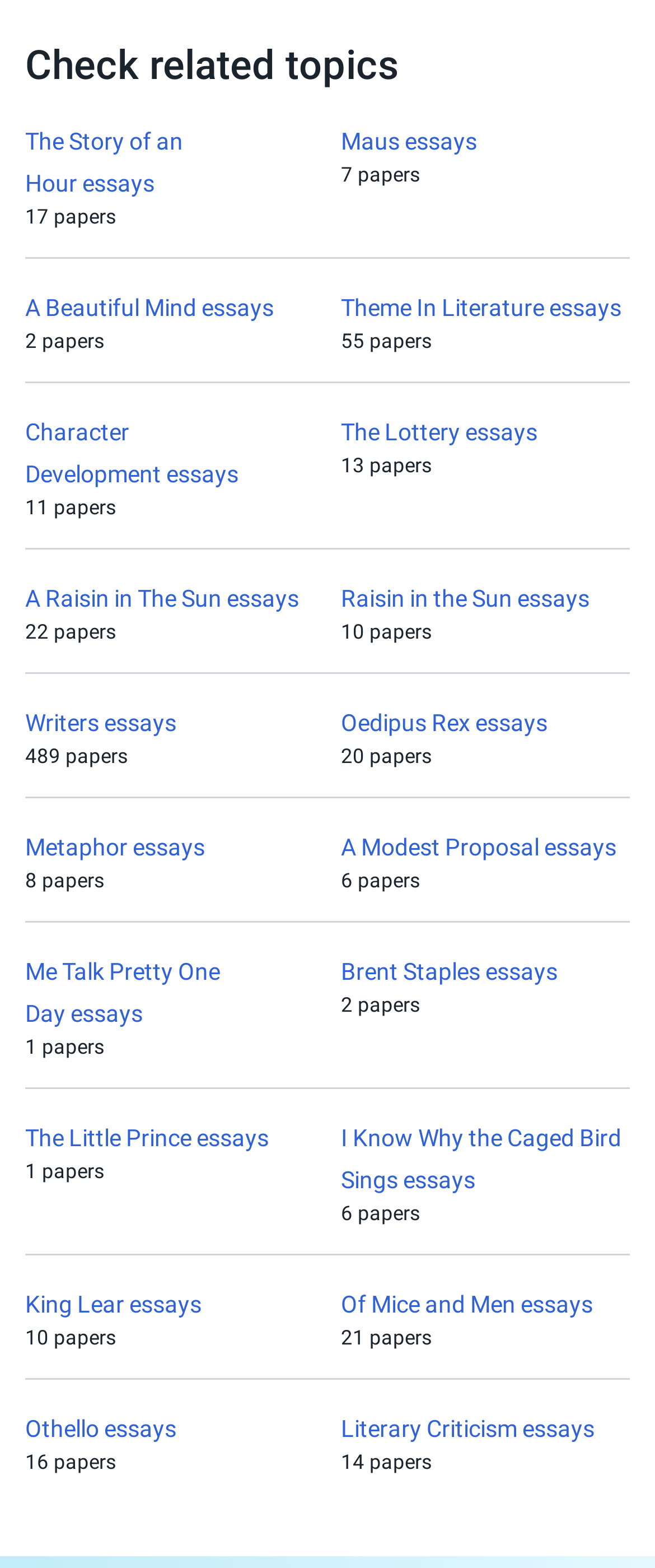Kindly determine the bounding box coordinates for the area that needs to be clicked to execute this instruction: "Read Theme In Literature essays".

[0.521, 0.188, 0.949, 0.205]